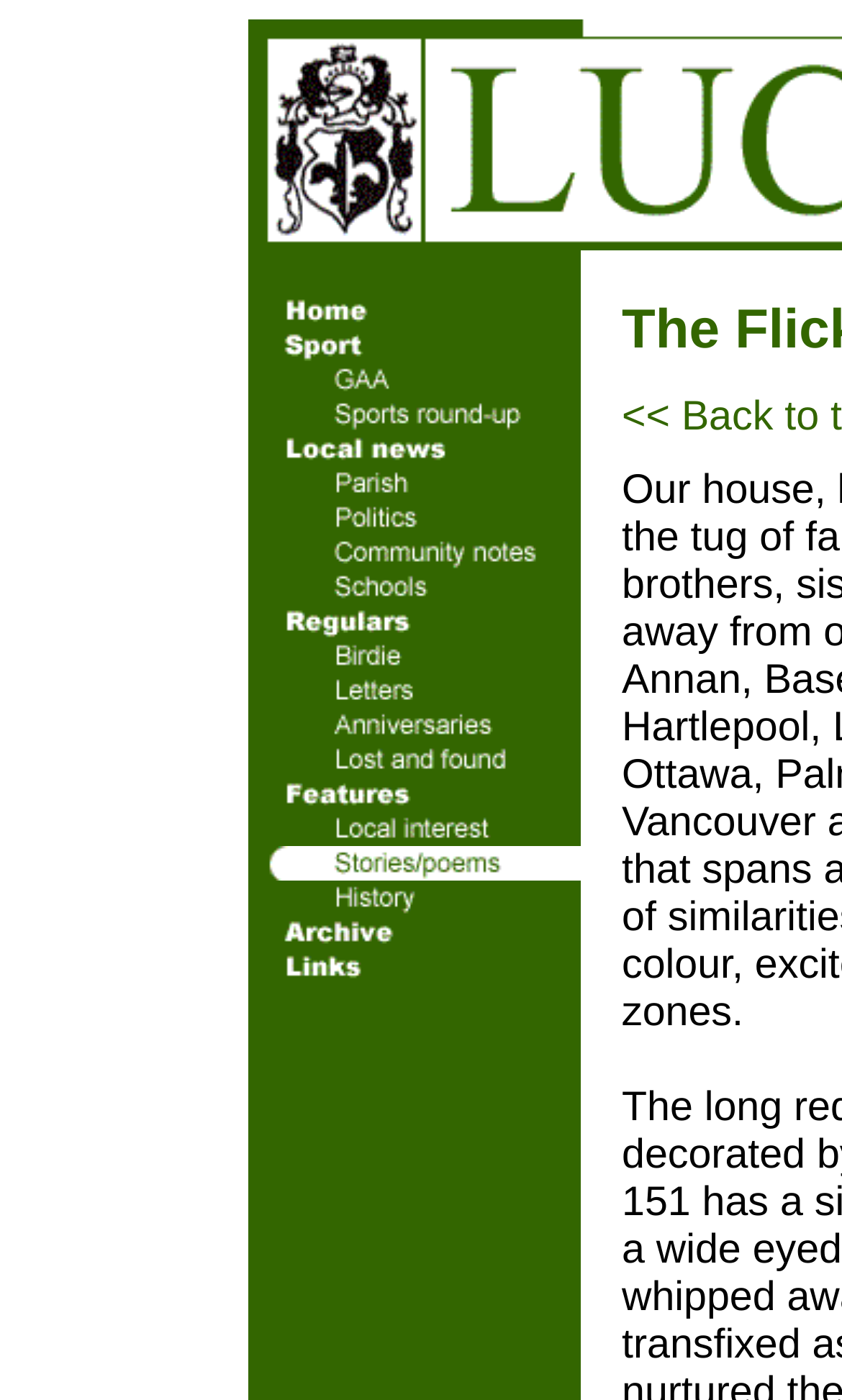Pinpoint the bounding box coordinates of the clickable area needed to execute the instruction: "explore Archive page". The coordinates should be specified as four float numbers between 0 and 1, i.e., [left, top, right, bottom].

[0.295, 0.658, 0.69, 0.684]